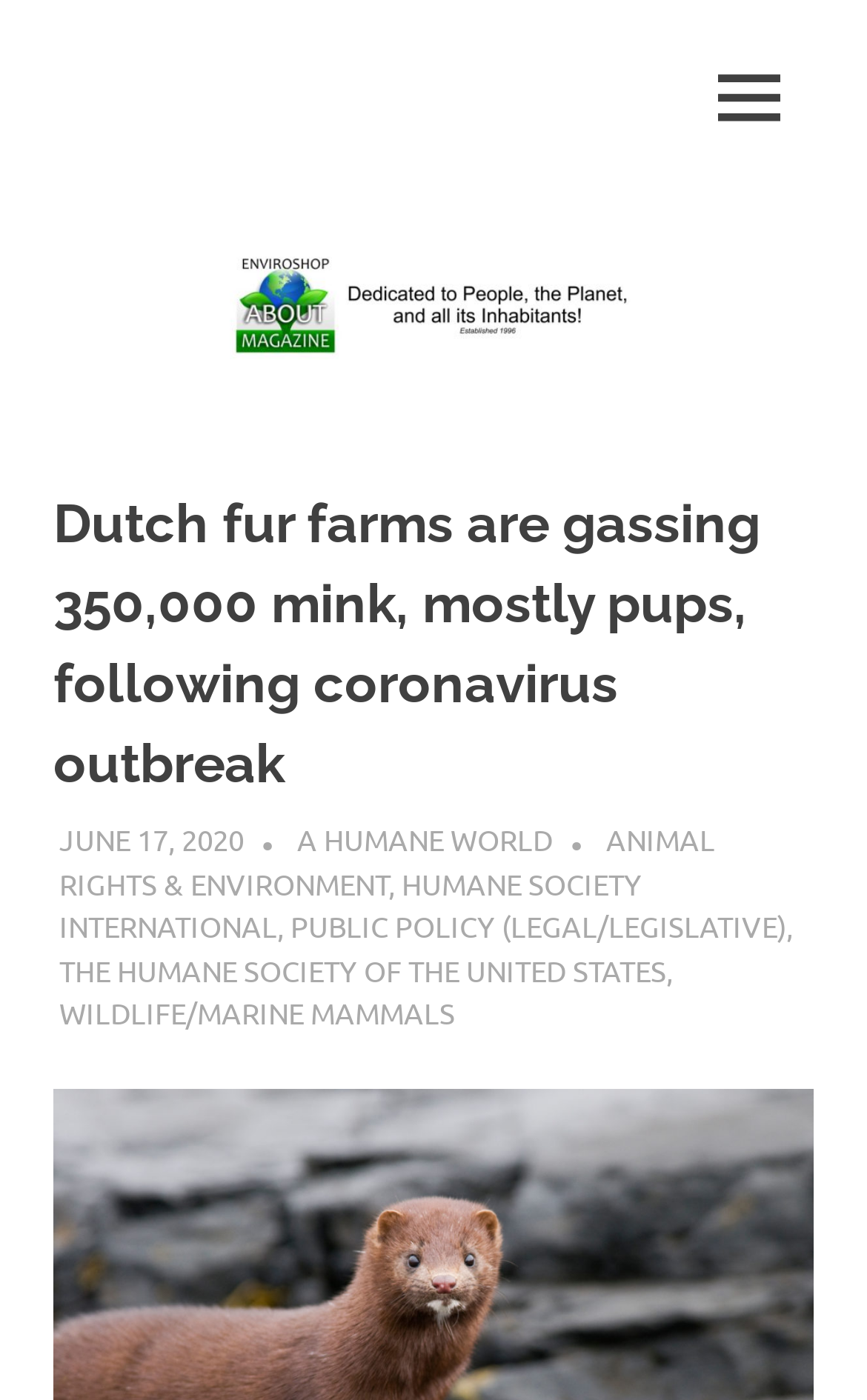What is the date of the article?
Provide a thorough and detailed answer to the question.

The date of the article can be found below the heading, where it says 'JUNE 17, 2020' in a link format.